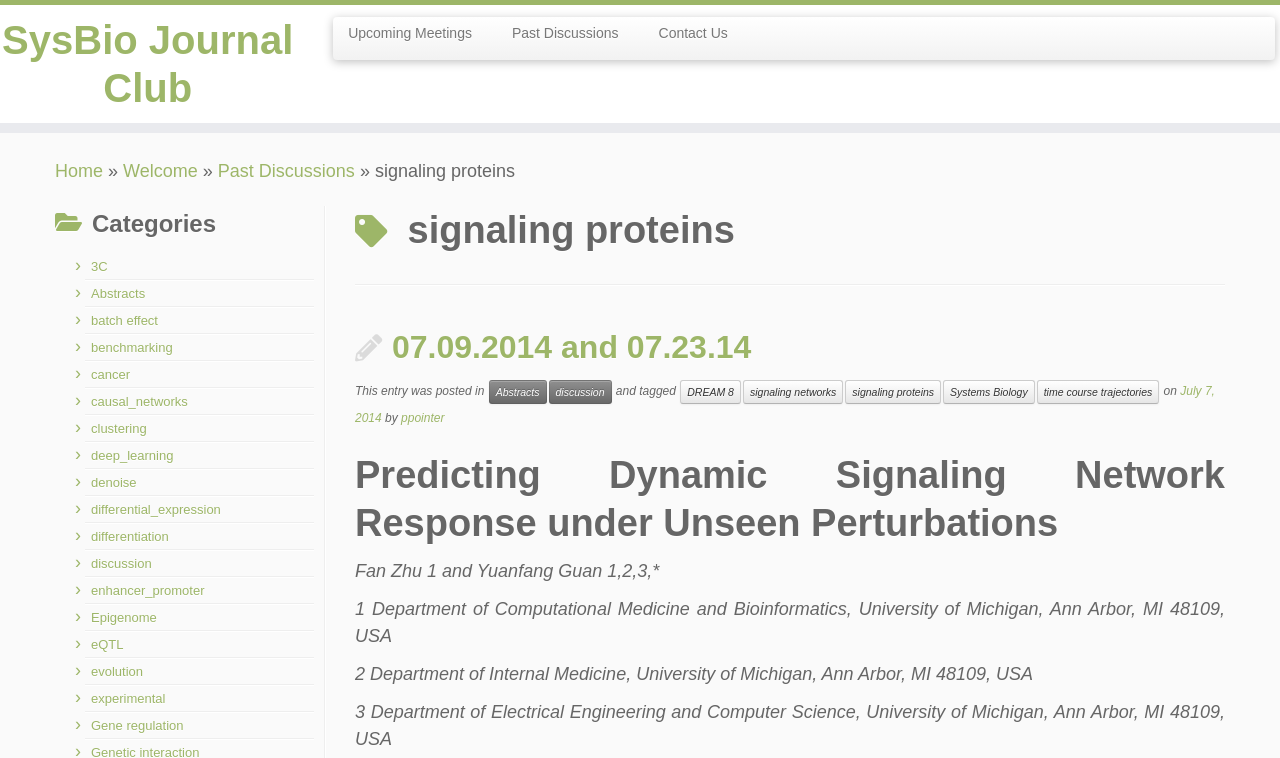Identify the bounding box coordinates of the element that should be clicked to fulfill this task: "Go to 'Past Discussions'". The coordinates should be provided as four float numbers between 0 and 1, i.e., [left, top, right, bottom].

[0.384, 0.022, 0.499, 0.065]